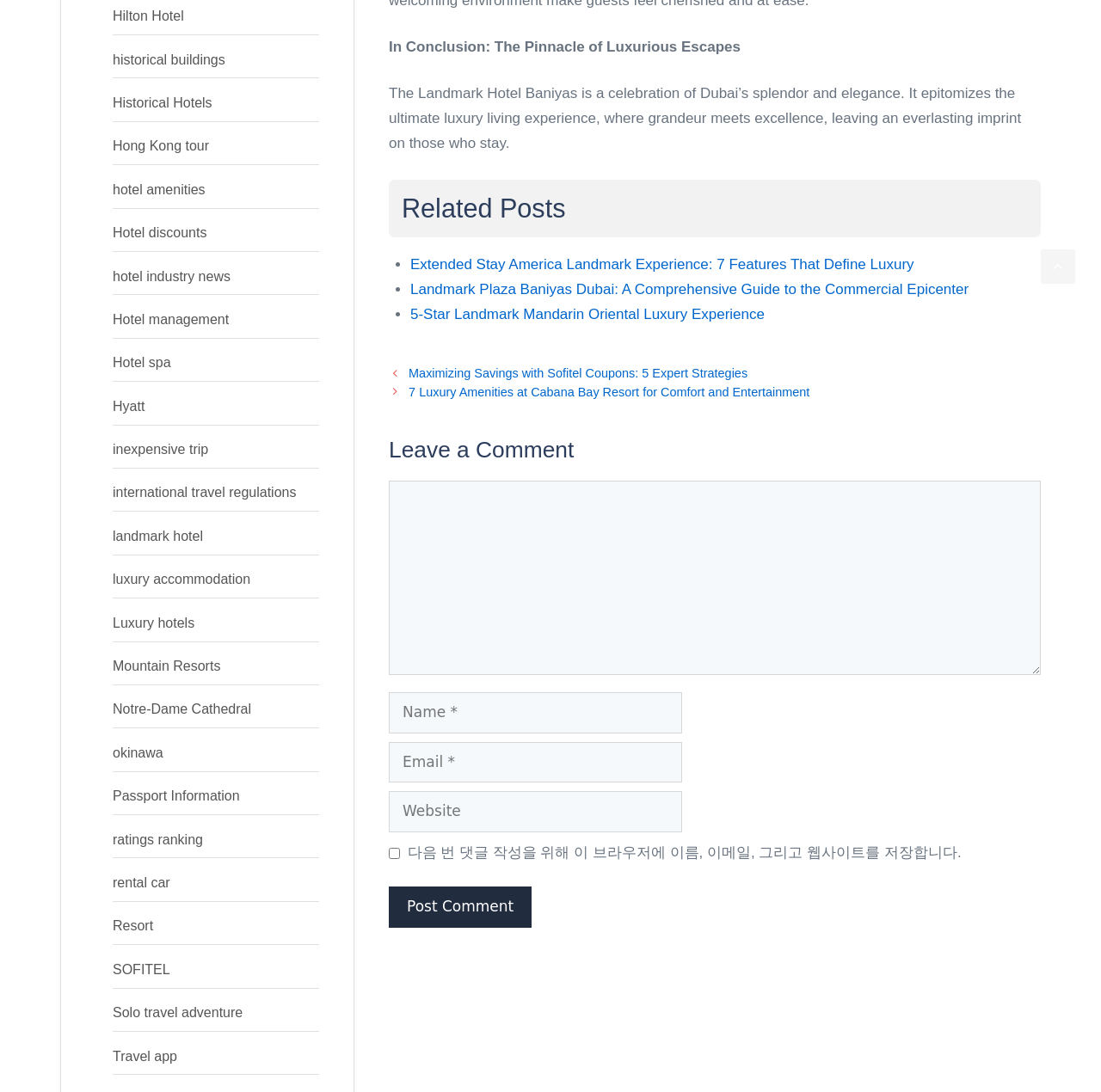Based on the element description parent_node: Comment name="url" placeholder="Website", identify the bounding box of the UI element in the given webpage screenshot. The coordinates should be in the format (top-left x, top-left y, bottom-right x, bottom-right y) and must be between 0 and 1.

[0.353, 0.724, 0.62, 0.762]